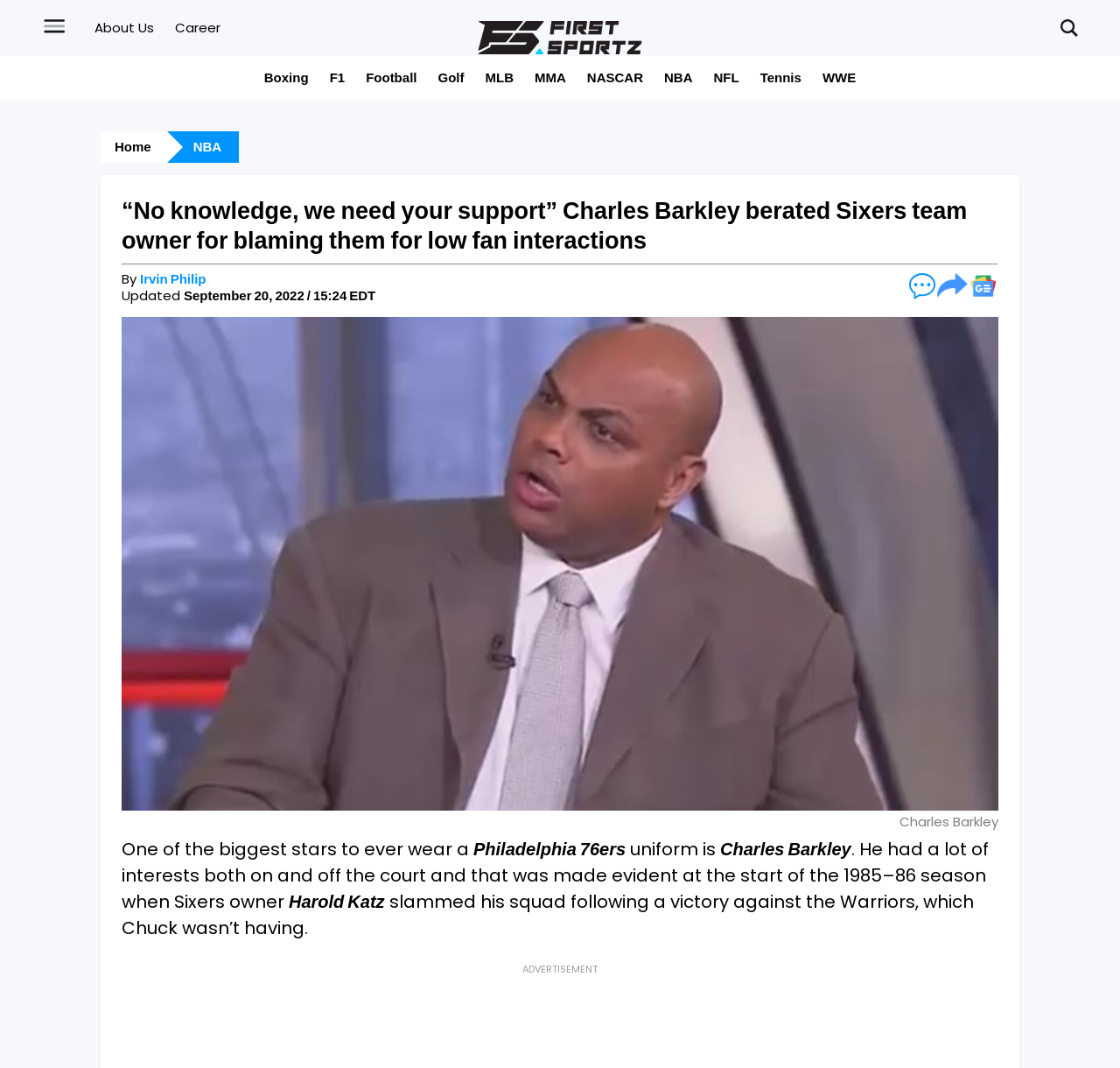What is the name of the team owner mentioned in the article?
From the screenshot, provide a brief answer in one word or phrase.

Harold Katz